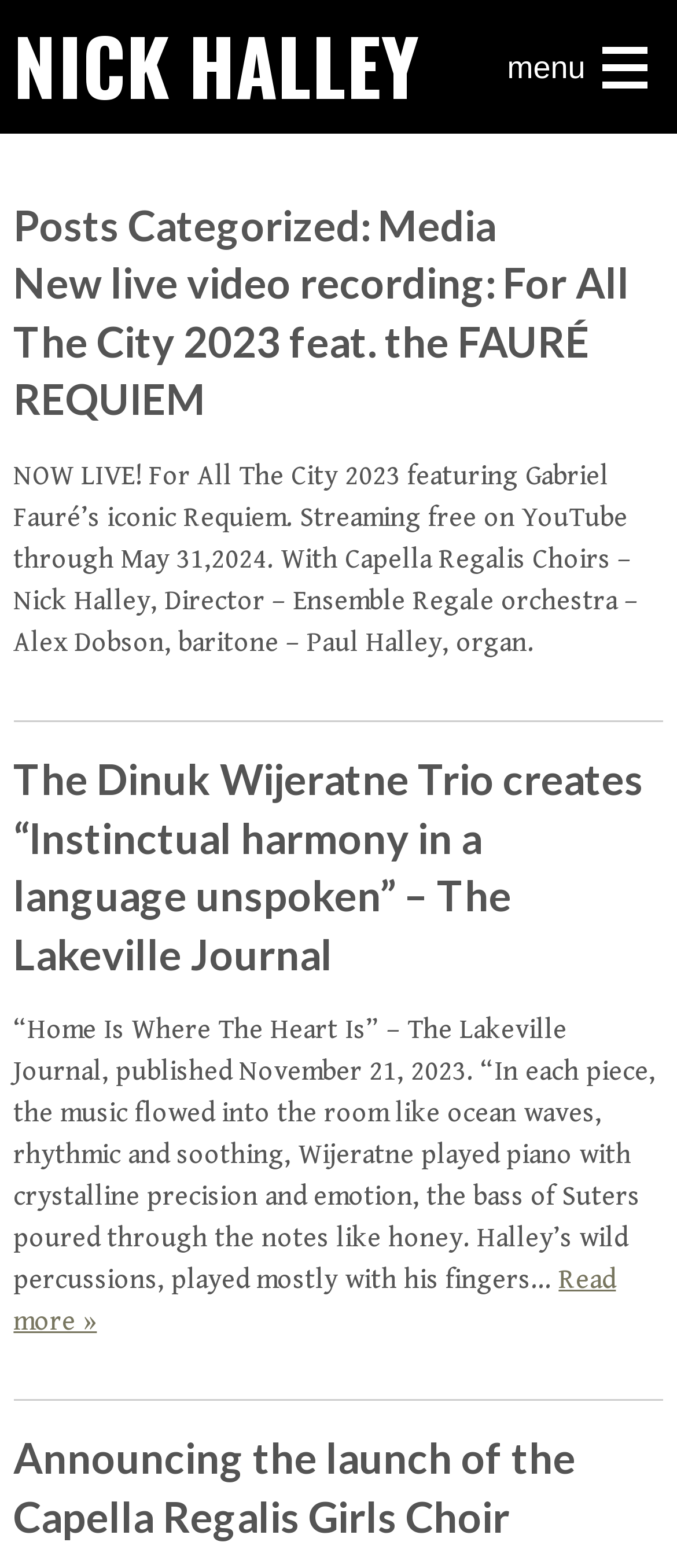Write an exhaustive caption that covers the webpage's main aspects.

The webpage is about Media, with a focus on music and arts. At the top left, there is a link to "NICK HALLEY", and to the right of it, a "menu" button. Below these elements, there is a heading "Posts Categorized: Media". 

Underneath the heading, there are three articles. The first article has a heading "New live video recording: For All The City 2023 feat. the FAURÉ REQUIEM" and a link to the same title. Below the heading, there is a paragraph of text describing the live video recording, mentioning that it is streaming free on YouTube through May 31, 2024.

The second article has a heading "The Dinuk Wijeratne Trio creates “Instinctual harmony in a language unspoken” – The Lakeville Journal" and a link to the same title. Below the heading, there is a paragraph of text describing the music of the Dinuk Wijeratne Trio, with a quote from The Lakeville Journal. At the bottom of the article, there is a "Read more »" link.

The third article has a heading "Announcing the launch of the Capella Regalis Girls Choir" and a link to the same title.